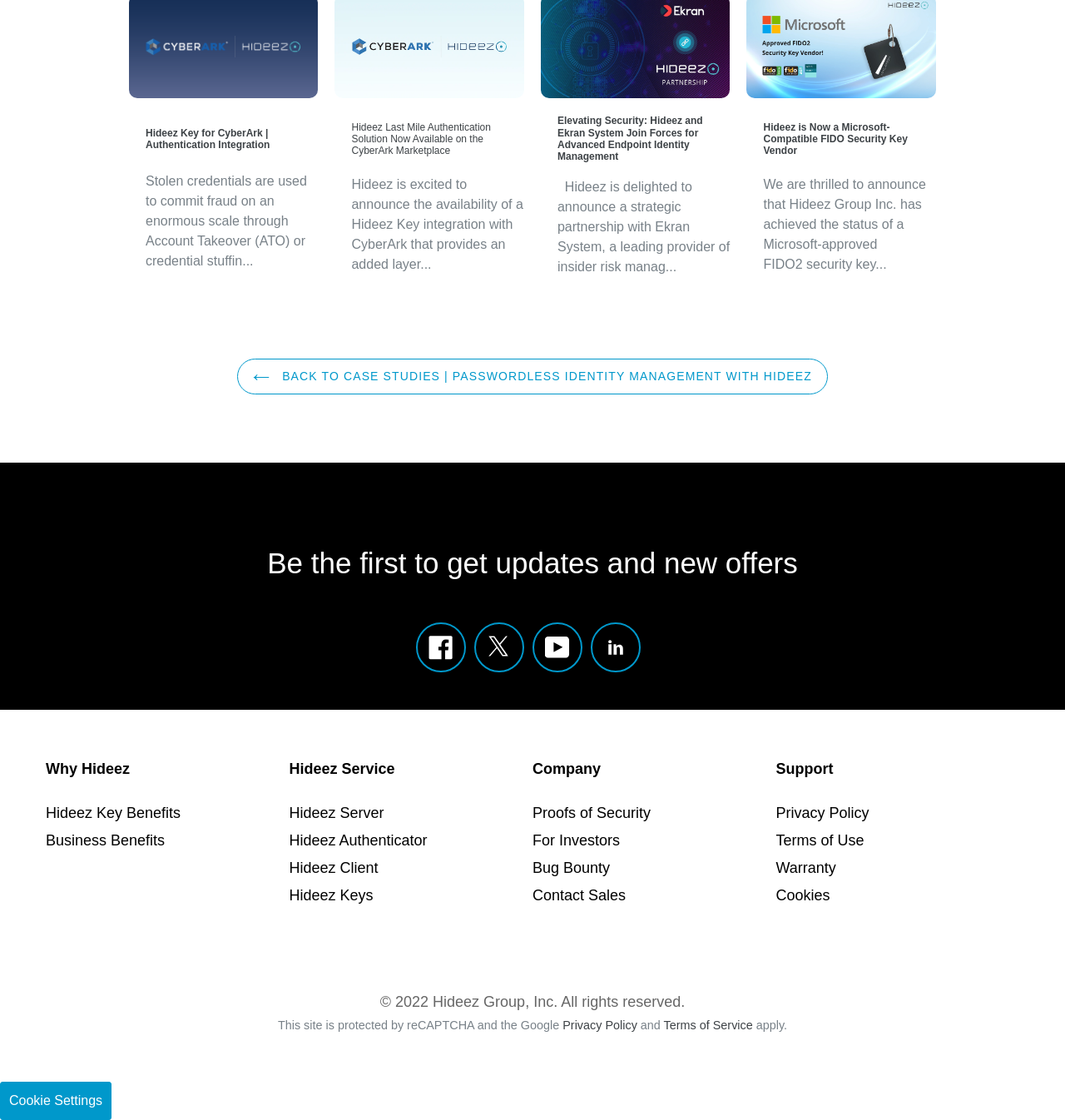Identify the bounding box coordinates of the specific part of the webpage to click to complete this instruction: "Follow Hideez on Facebook".

[0.391, 0.556, 0.438, 0.601]